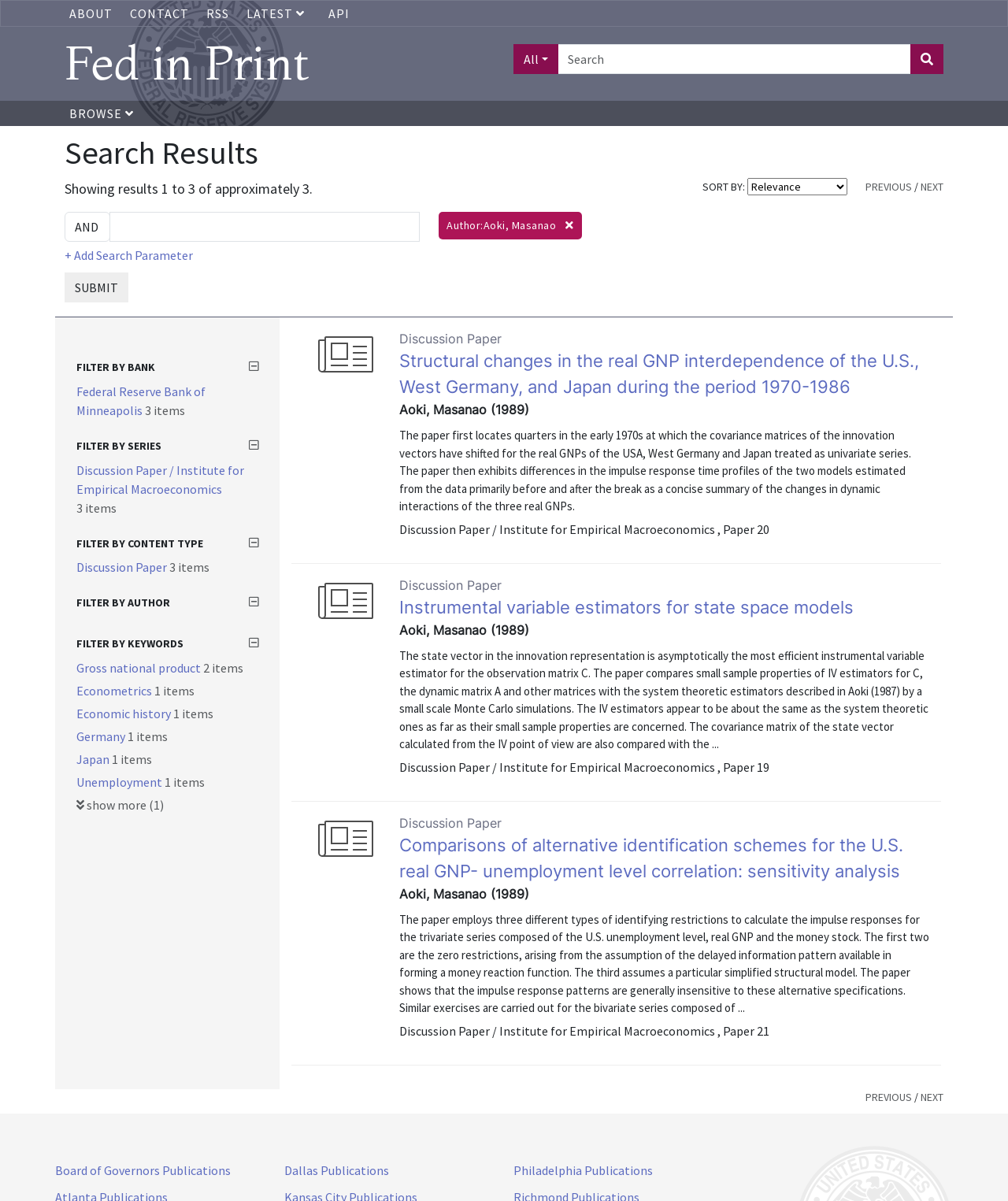Please indicate the bounding box coordinates of the element's region to be clicked to achieve the instruction: "Read the discussion paper". Provide the coordinates as four float numbers between 0 and 1, i.e., [left, top, right, bottom].

[0.396, 0.292, 0.912, 0.33]